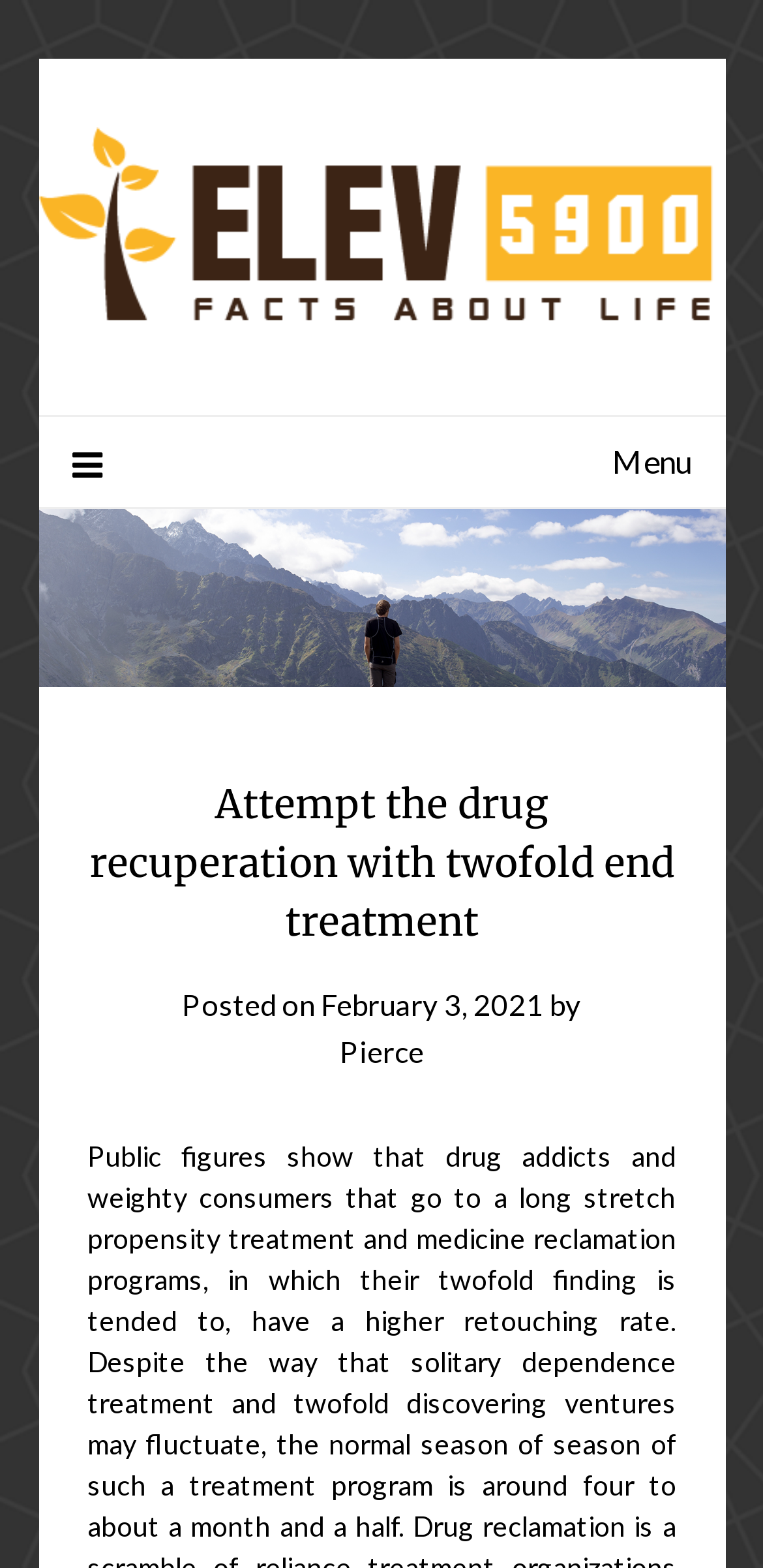Please answer the following question using a single word or phrase: 
What is the name of the website?

Facts About Life